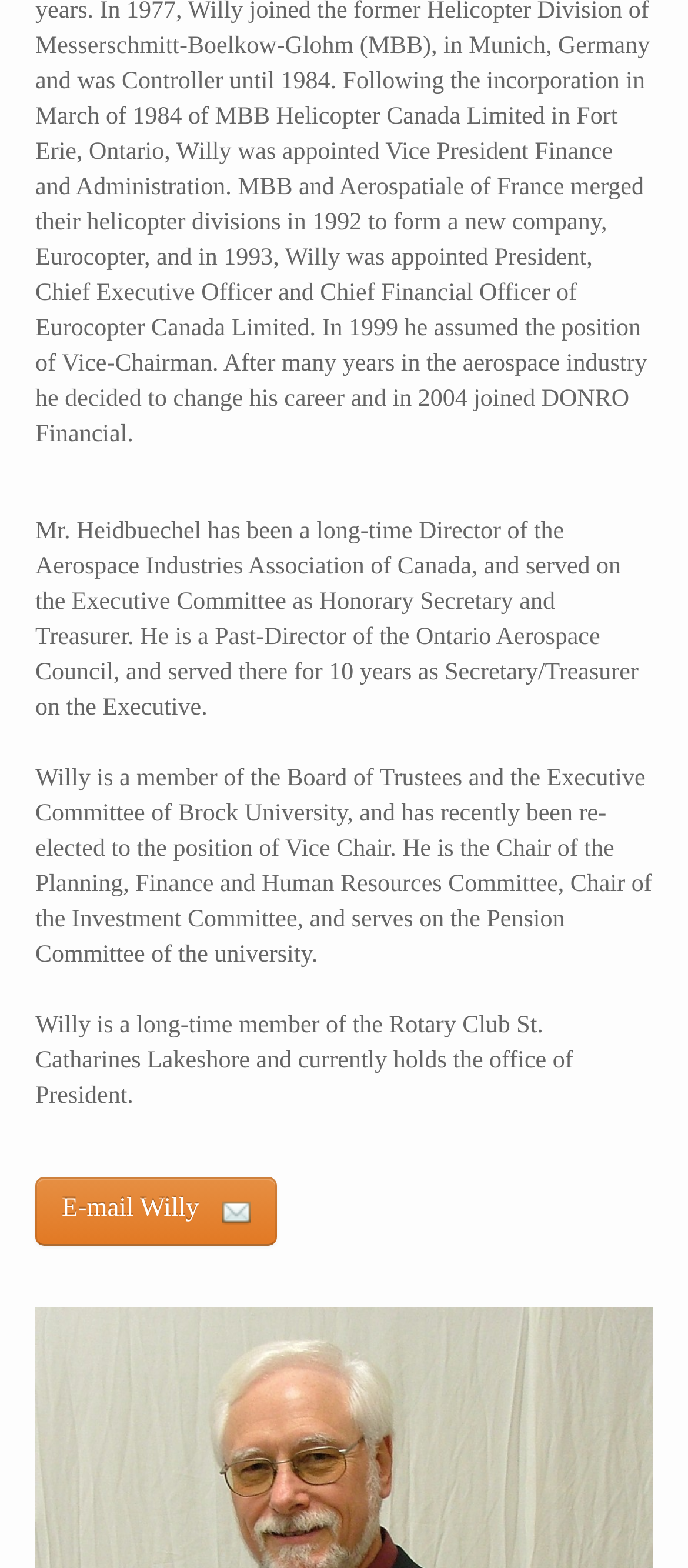Given the description "E-mail Willy", determine the bounding box of the corresponding UI element.

[0.051, 0.783, 0.402, 0.8]